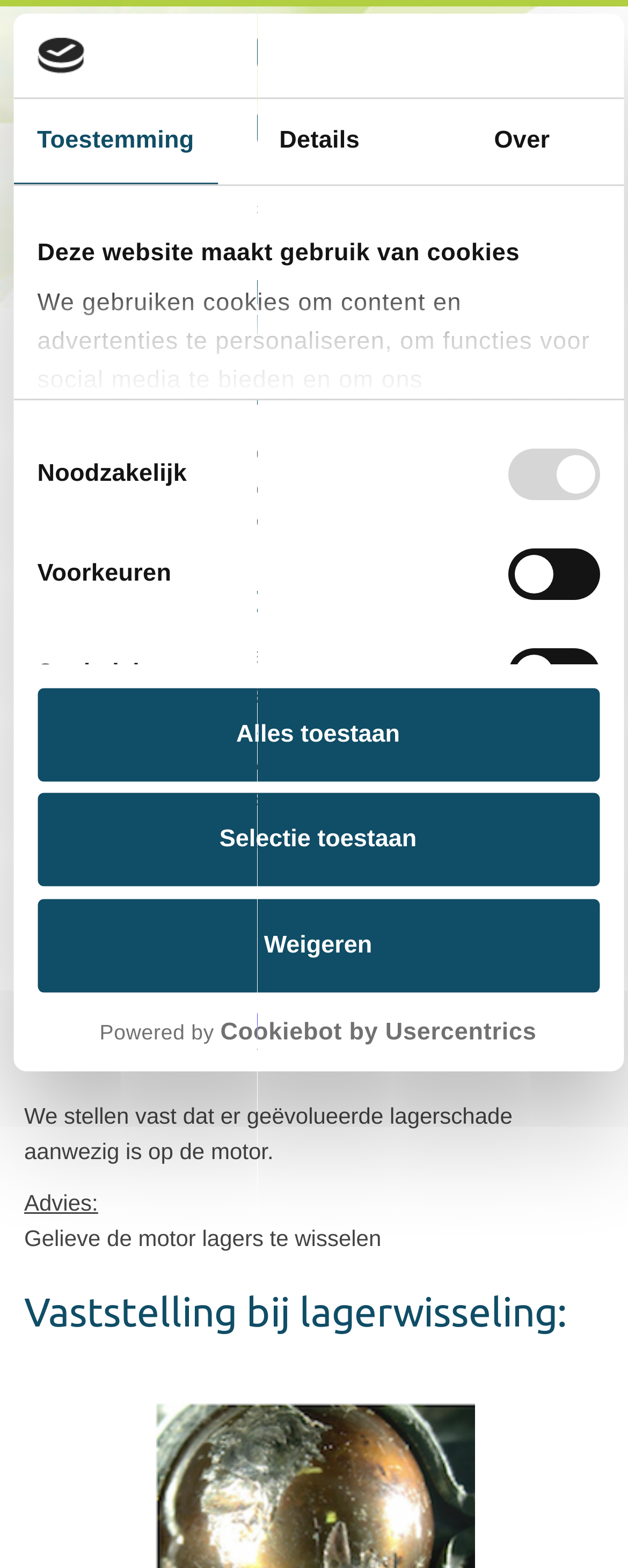Please determine the bounding box coordinates of the section I need to click to accomplish this instruction: "Click the 'cases' link".

[0.179, 0.124, 0.273, 0.141]